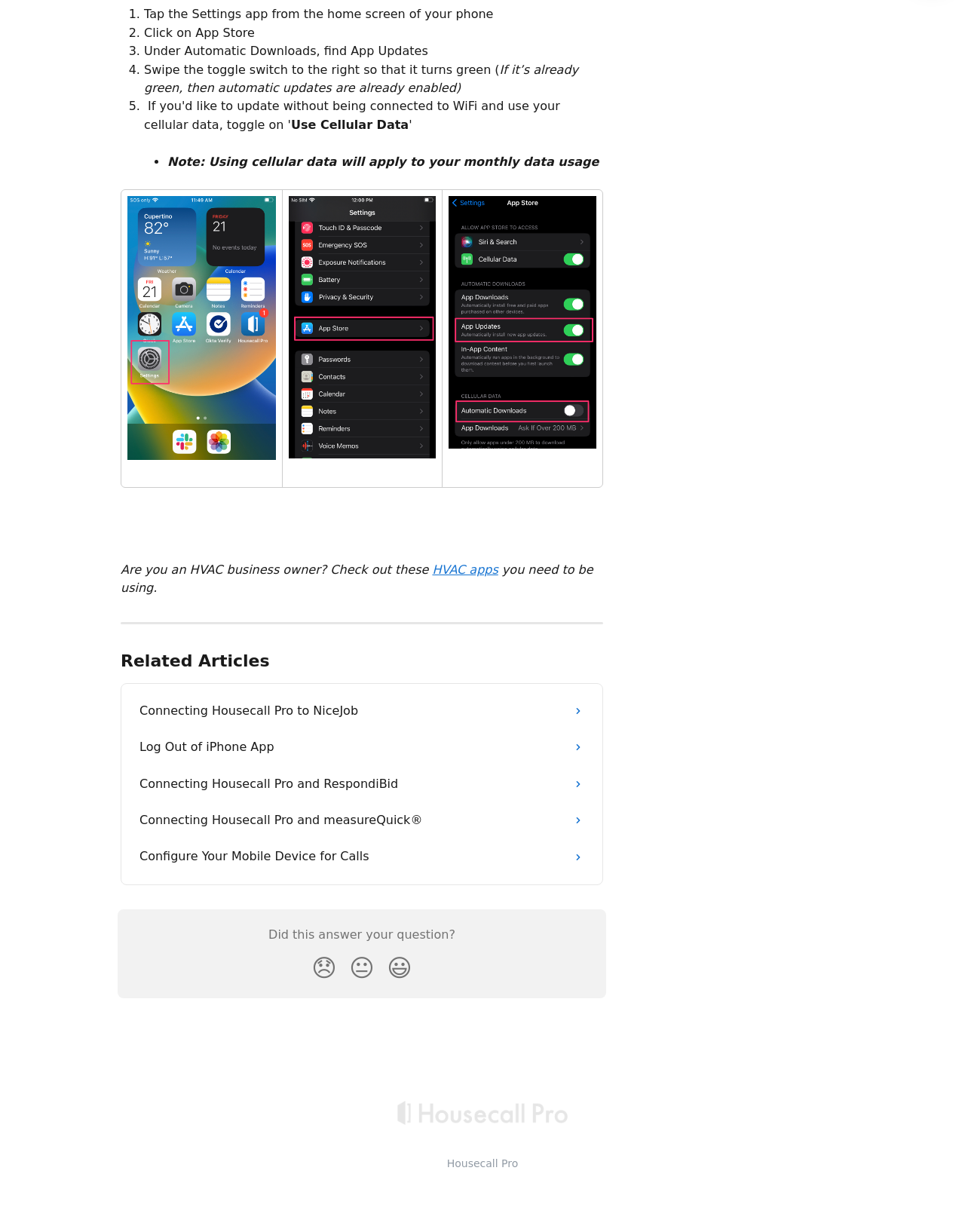What is the function of the buttons at the bottom of the page?
Please provide a comprehensive answer based on the contents of the image.

The buttons at the bottom of the page, including the 'Disappointed Reaction', 'Neutral Reaction', and 'Smiley Reaction' buttons, are used to provide feedback on whether the webpage's content was helpful or not. Users can click on one of these buttons to express their satisfaction or dissatisfaction with the webpage's content.